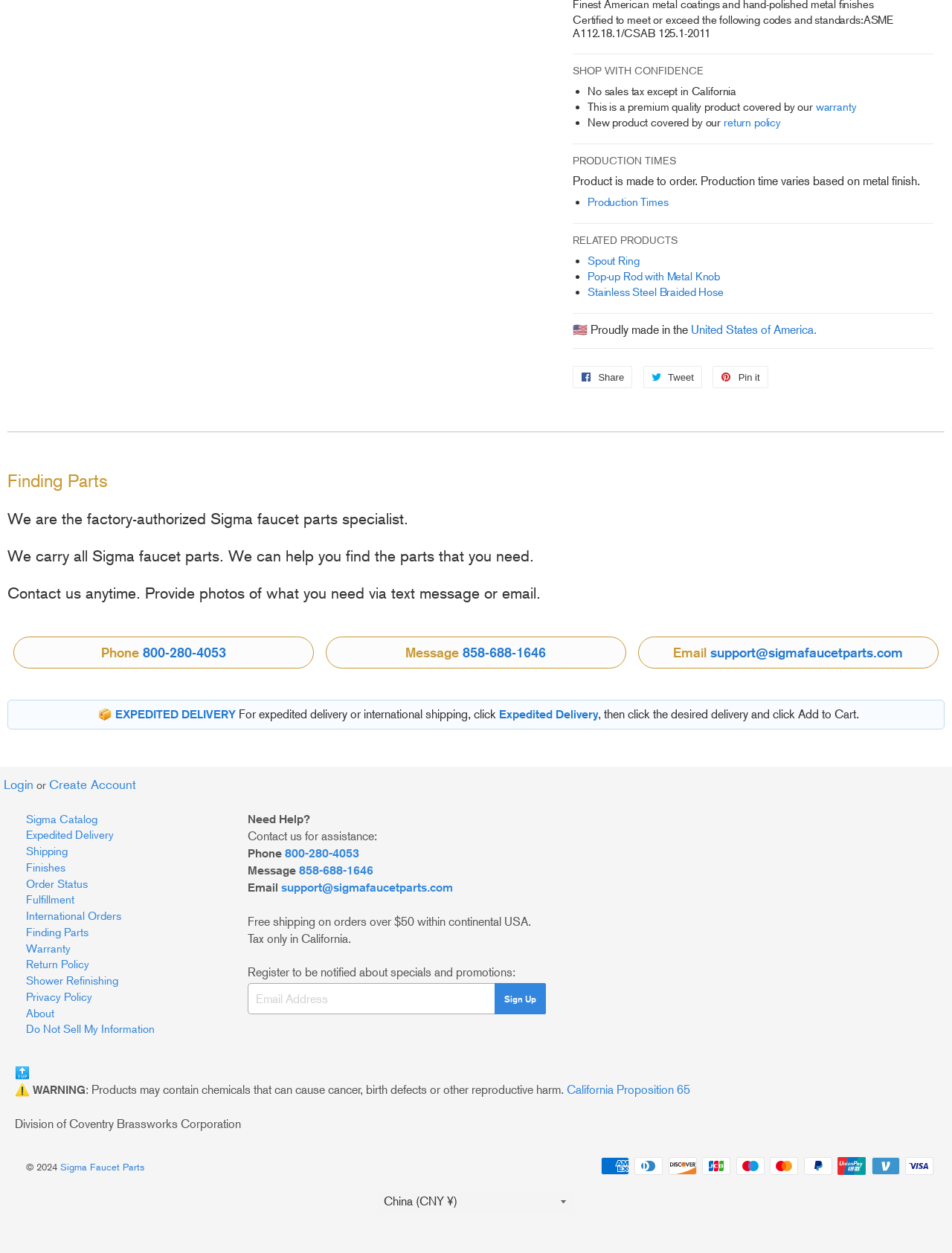Please specify the bounding box coordinates for the clickable region that will help you carry out the instruction: "Click on the 'Spout Ring' link".

[0.617, 0.203, 0.671, 0.214]